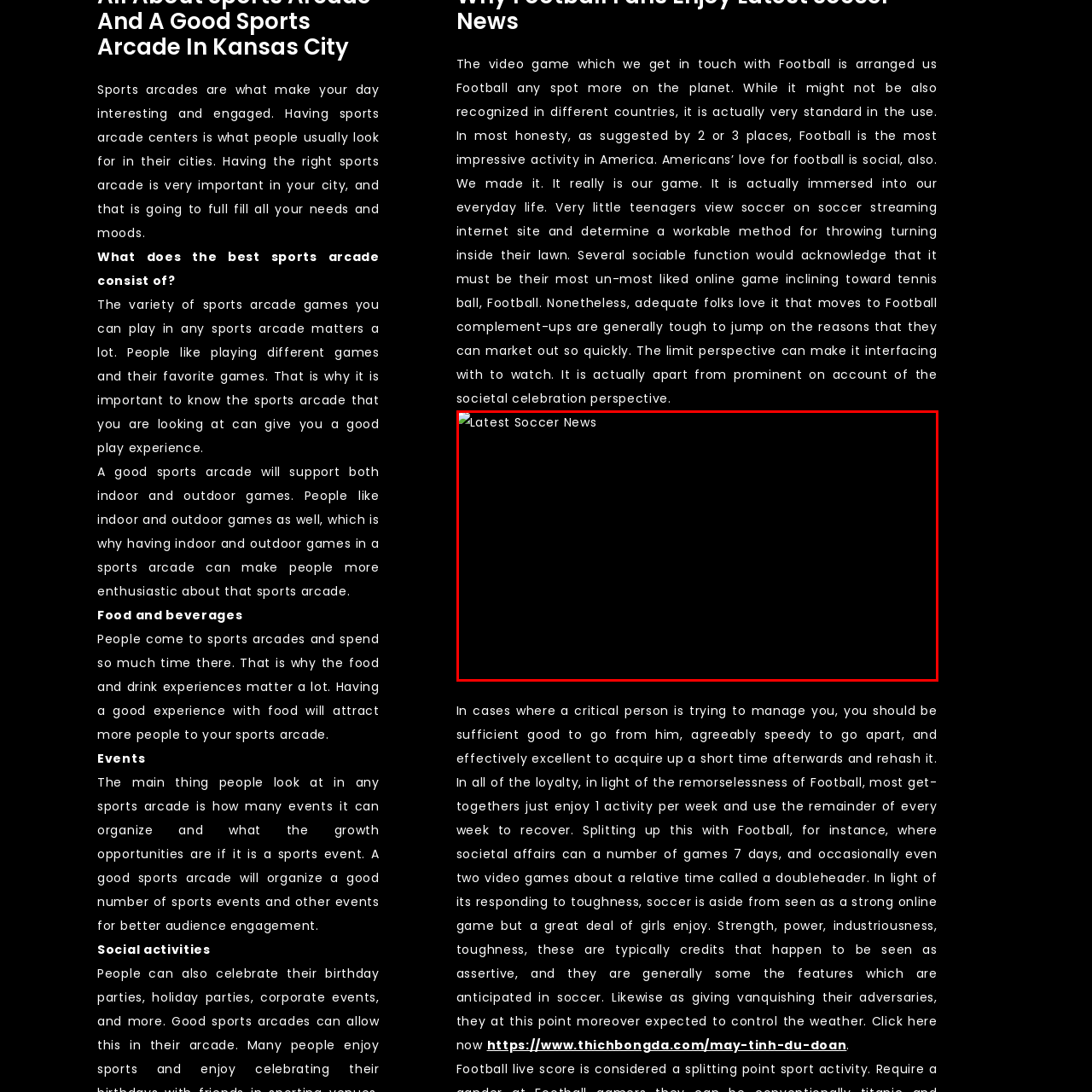Observe the image confined by the red frame and answer the question with a single word or phrase:
What is the purpose of the bold text?

To attract attention